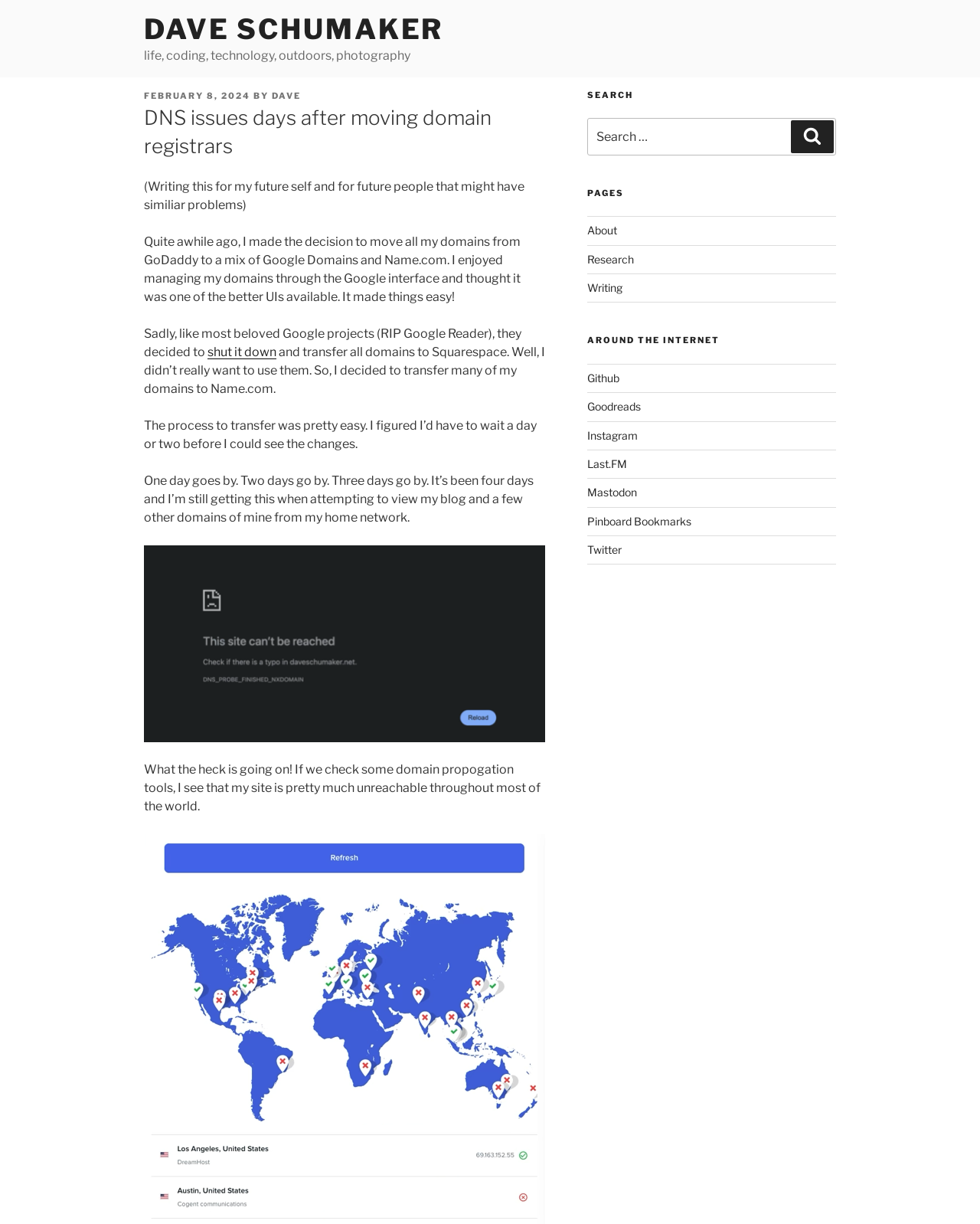Pinpoint the bounding box coordinates of the clickable element needed to complete the instruction: "Go to the 'About' page". The coordinates should be provided as four float numbers between 0 and 1: [left, top, right, bottom].

[0.599, 0.183, 0.629, 0.193]